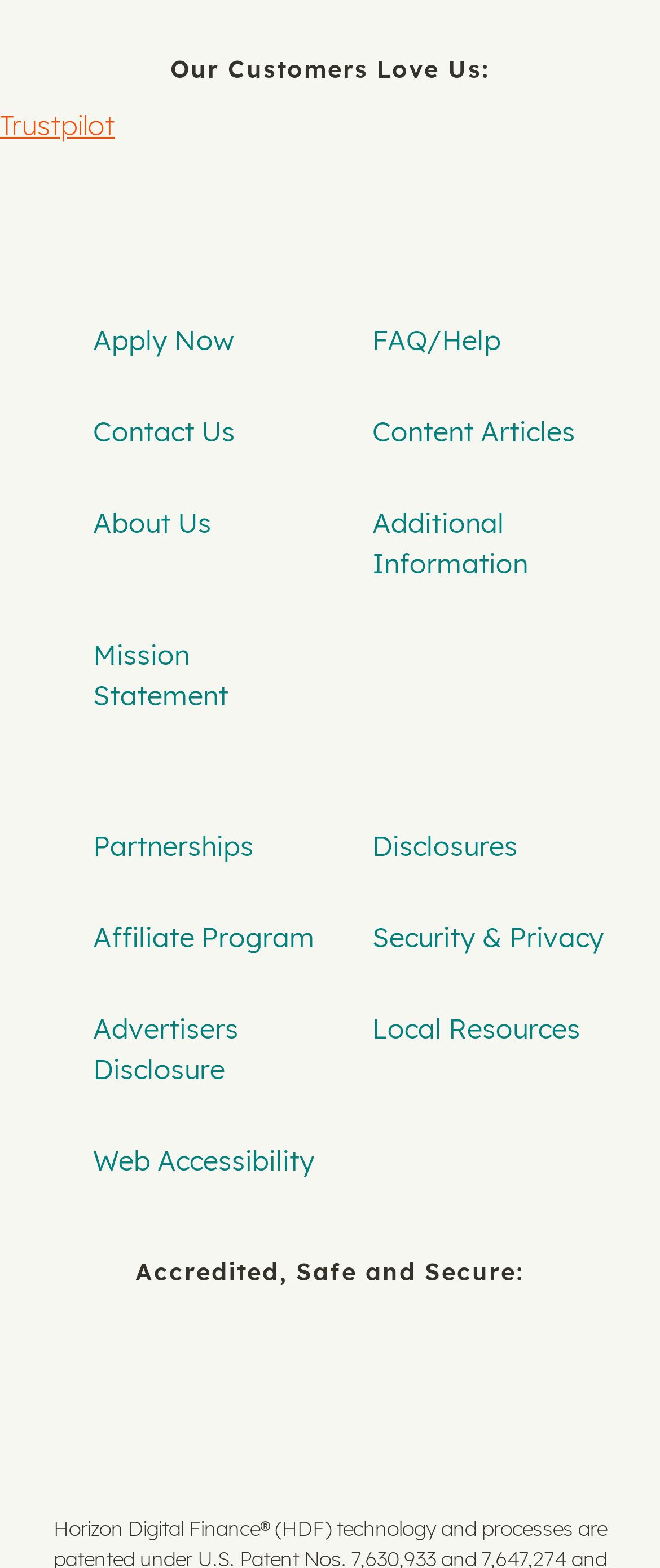Specify the bounding box coordinates of the area that needs to be clicked to achieve the following instruction: "Check the website's security and privacy".

[0.564, 0.586, 0.915, 0.608]